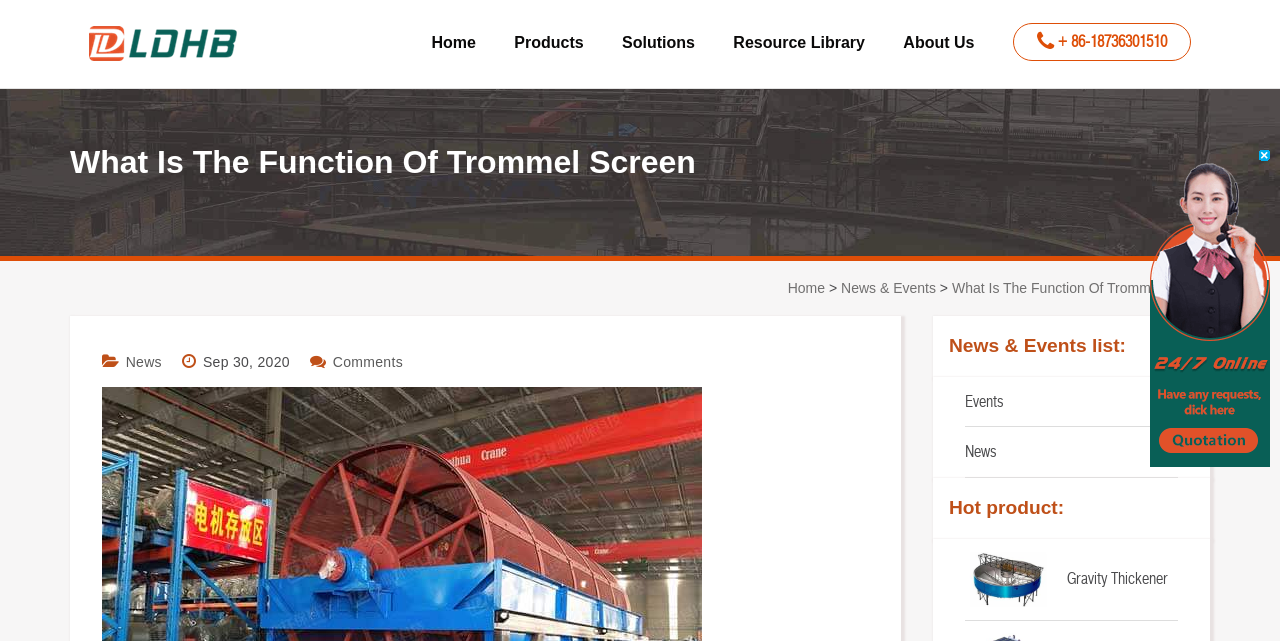Determine the bounding box coordinates of the clickable region to execute the instruction: "learn about Gravity Thickener". The coordinates should be four float numbers between 0 and 1, denoted as [left, top, right, bottom].

[0.754, 0.841, 0.92, 0.968]